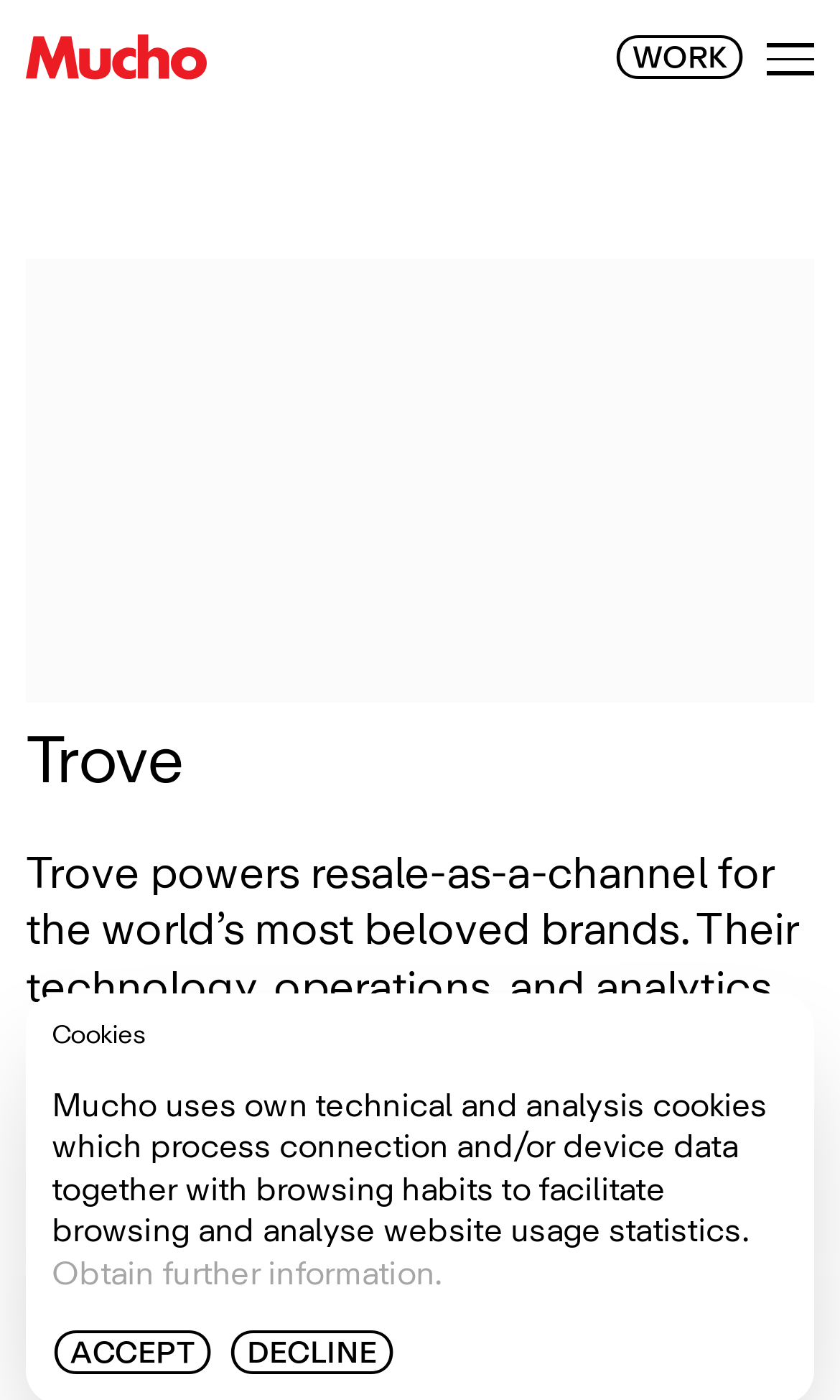Extract the bounding box of the UI element described as: "Obtain further information.".

[0.062, 0.889, 0.527, 0.927]